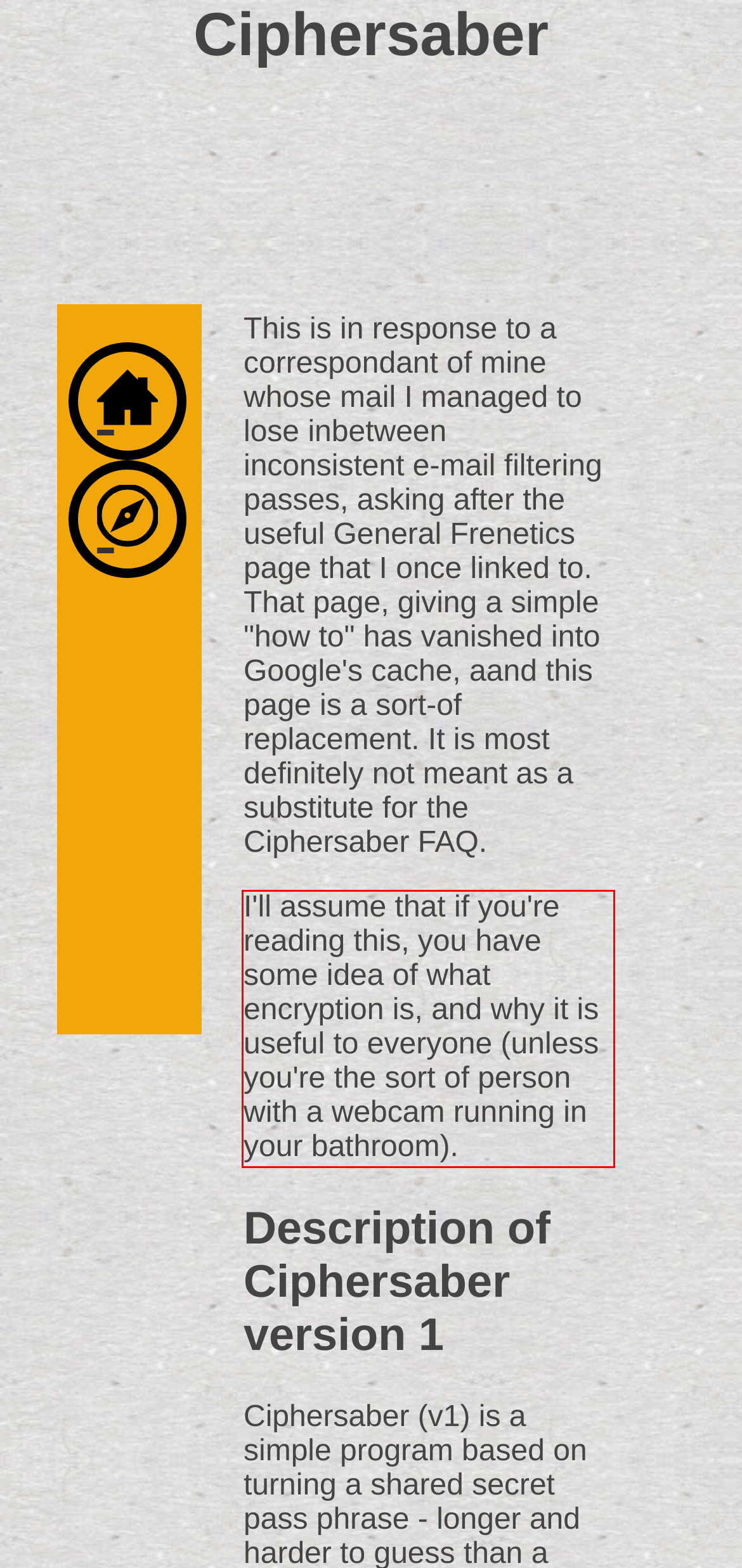Look at the screenshot of the webpage, locate the red rectangle bounding box, and generate the text content that it contains.

I'll assume that if you're reading this, you have some idea of what encryption is, and why it is useful to everyone (unless you're the sort of person with a webcam running in your bathroom).